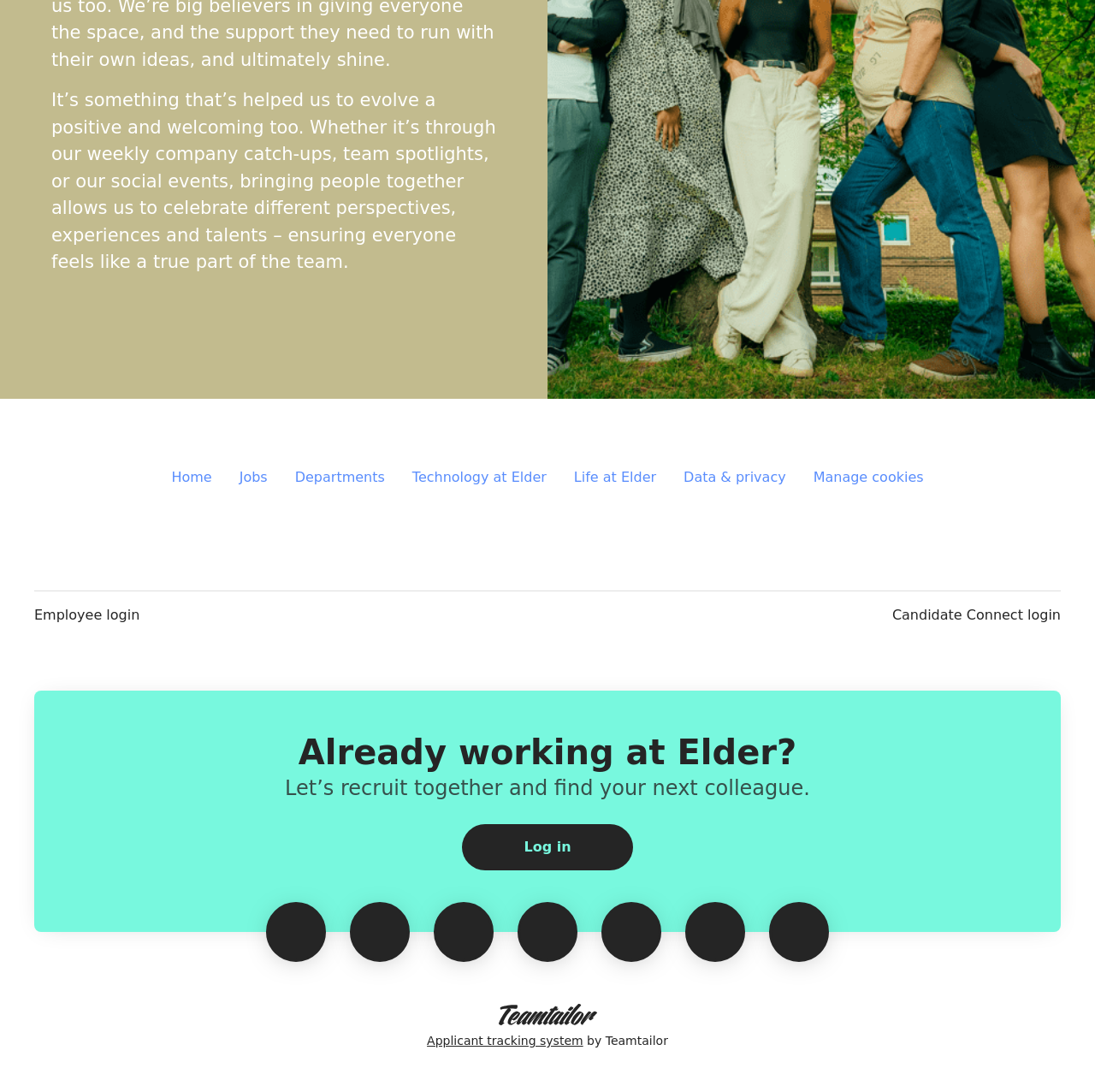Please provide the bounding box coordinates for the element that needs to be clicked to perform the instruction: "Log in to the system". The coordinates must consist of four float numbers between 0 and 1, formatted as [left, top, right, bottom].

[0.422, 0.755, 0.578, 0.797]